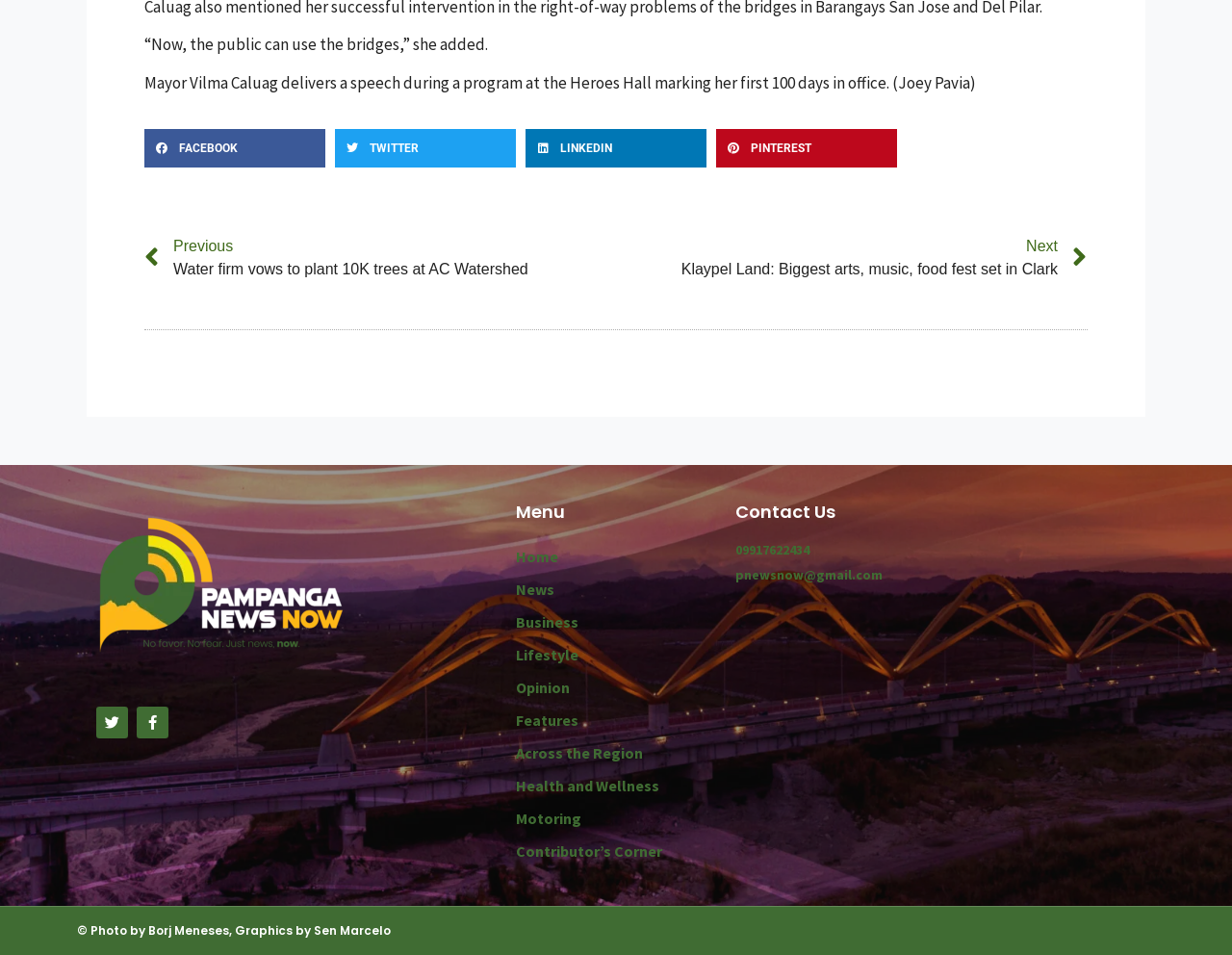Bounding box coordinates are specified in the format (top-left x, top-left y, bottom-right x, bottom-right y). All values are floating point numbers bounded between 0 and 1. Please provide the bounding box coordinate of the region this sentence describes: Health and Wellness

[0.419, 0.806, 0.581, 0.84]